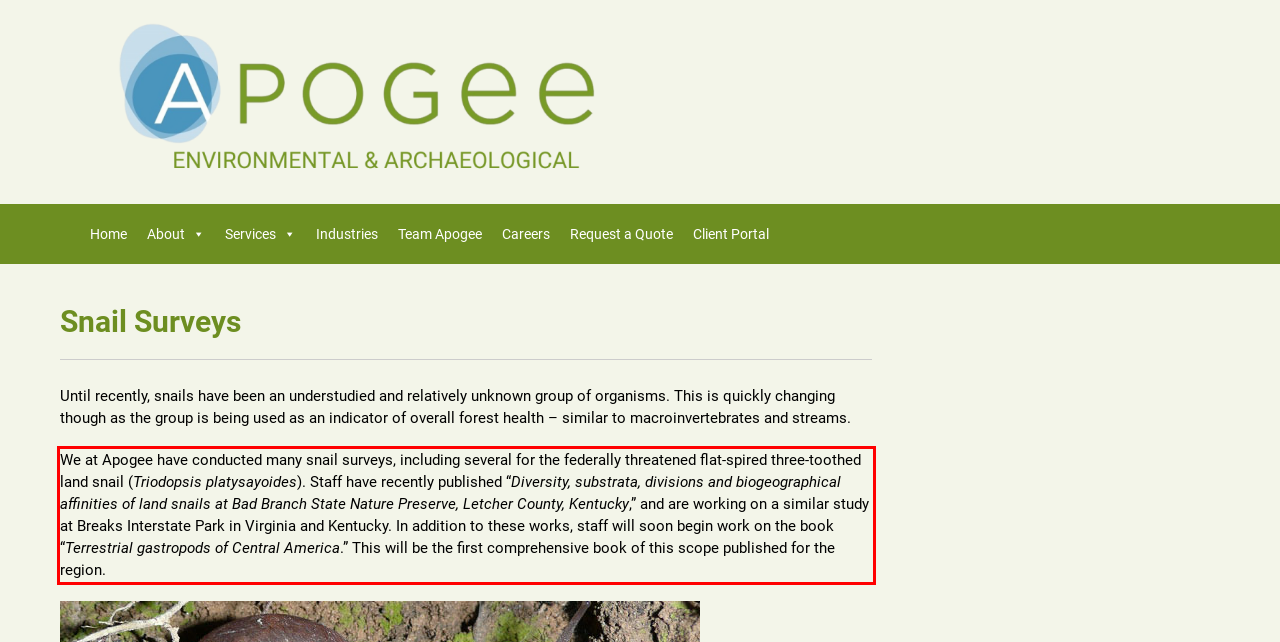Look at the webpage screenshot and recognize the text inside the red bounding box.

We at Apogee have conducted many snail surveys, including several for the federally threatened flat-spired three-toothed land snail (Triodopsis platysayoides). Staff have recently published “Diversity, substrata, divisions and biogeographical affinities of land snails at Bad Branch State Nature Preserve, Letcher County, Kentucky,” and are working on a similar study at Breaks Interstate Park in Virginia and Kentucky. In addition to these works, staff will soon begin work on the book “Terrestrial gastropods of Central America.” This will be the first comprehensive book of this scope published for the region.